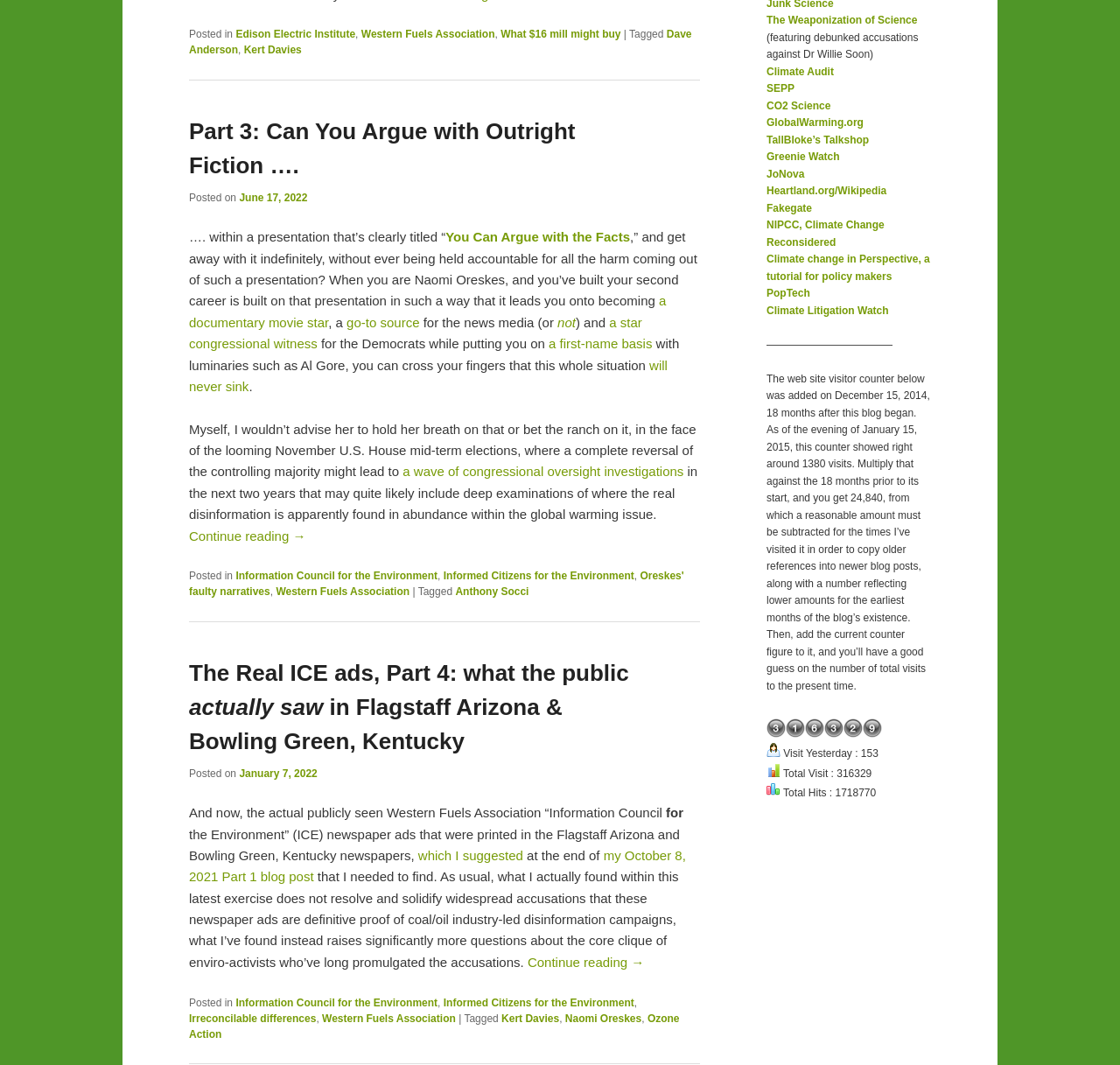Identify the bounding box coordinates for the UI element described as: "Search".

None